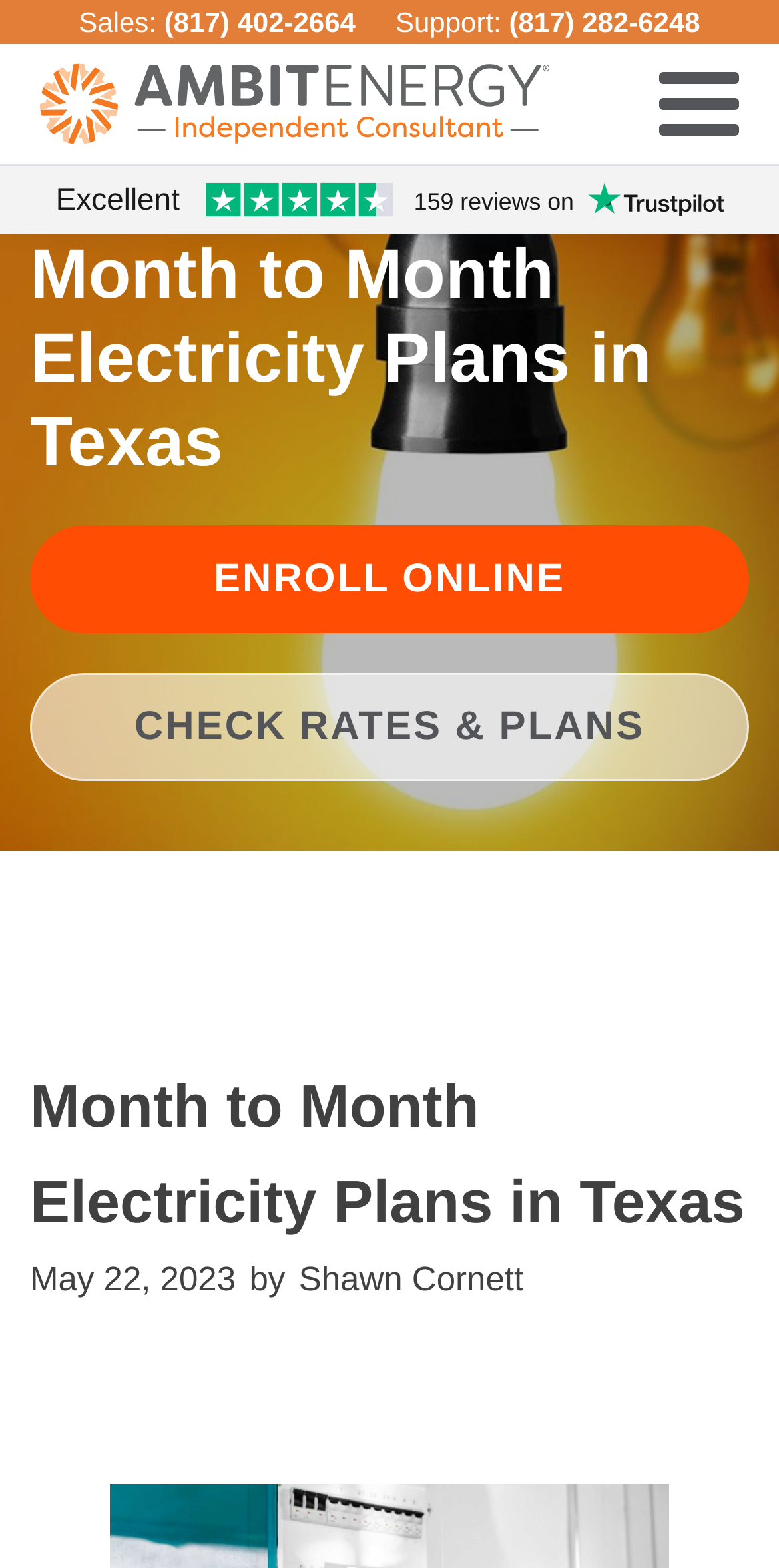Reply to the question with a brief word or phrase: What is the date of the latest article?

May 22, 2023